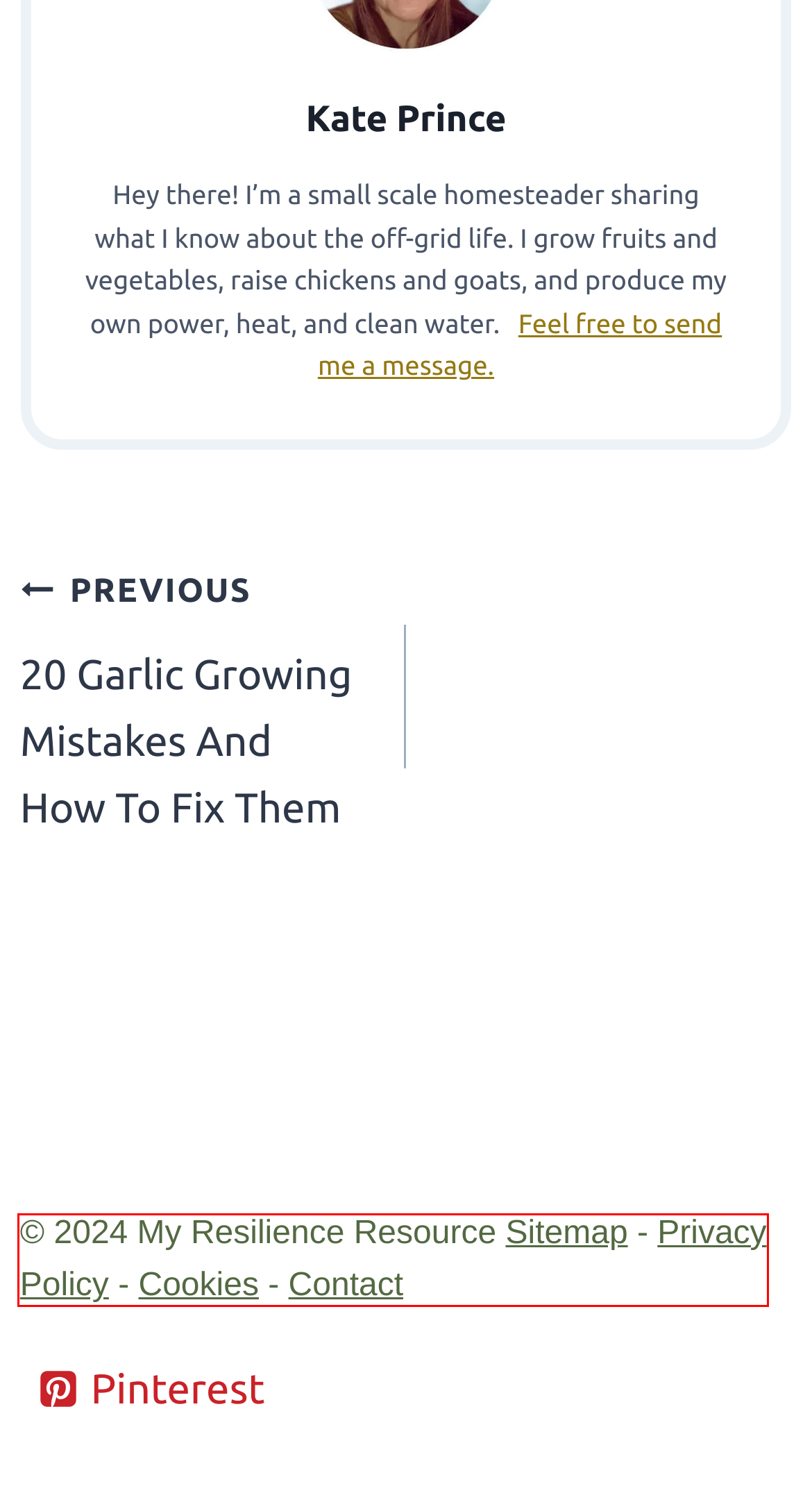Check out the screenshot of a webpage with a red rectangle bounding box. Select the best fitting webpage description that aligns with the new webpage after clicking the element inside the bounding box. Here are the candidates:
A. Contact - My Resilience Resource
B. Growing a Food Garden - My Resilience Resource
C. Home - My Resilience Resource
D. Alliums - My Resilience Resource
E. Privacy Policy - My Resilience Resource
F. Sitemap - My Resilience Resource
G. Vegetables - My Resilience Resource
H. Cookie Policy - My Resilience Resource

E